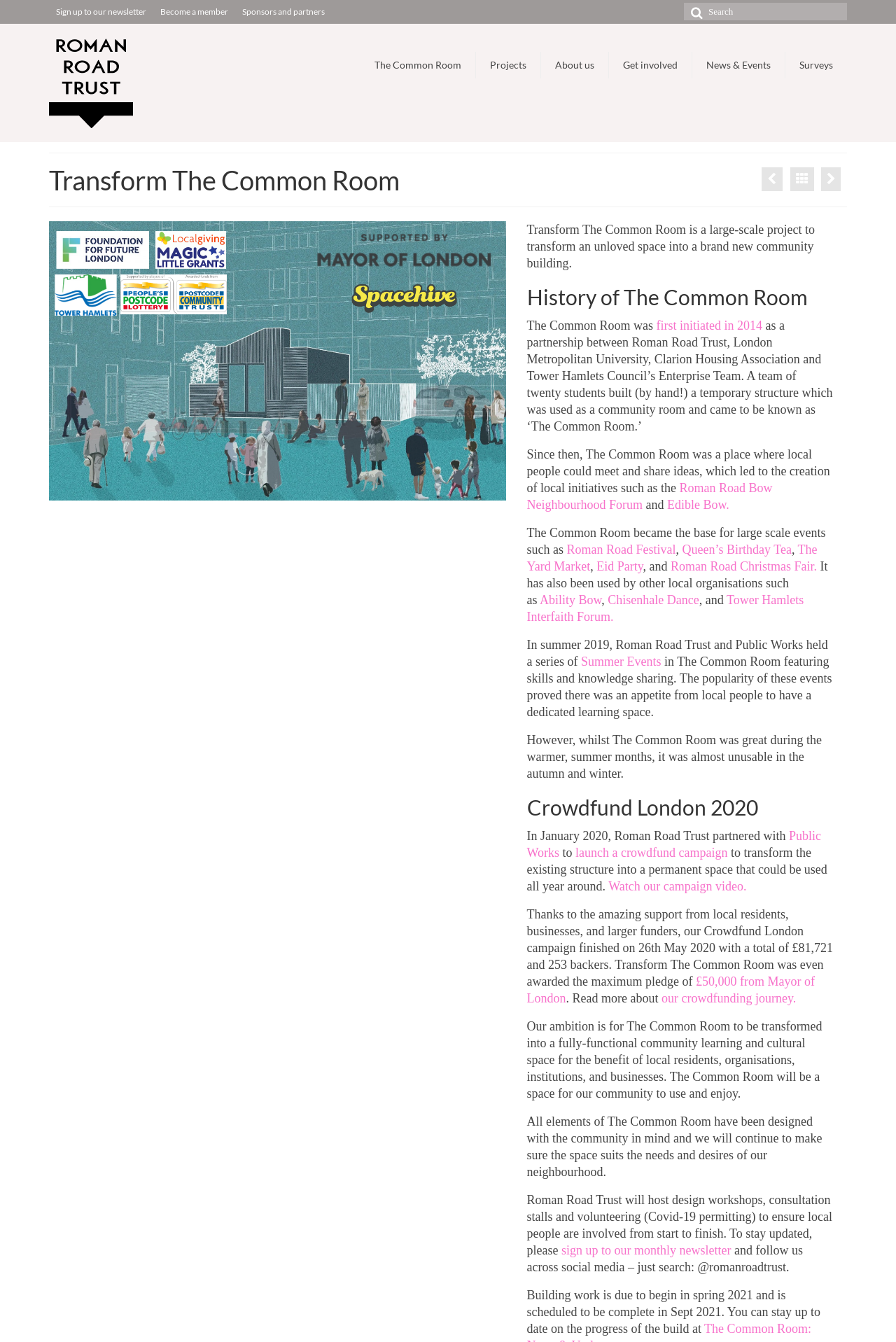Can you provide the bounding box coordinates for the element that should be clicked to implement the instruction: "Watch our campaign video"?

[0.679, 0.655, 0.833, 0.665]